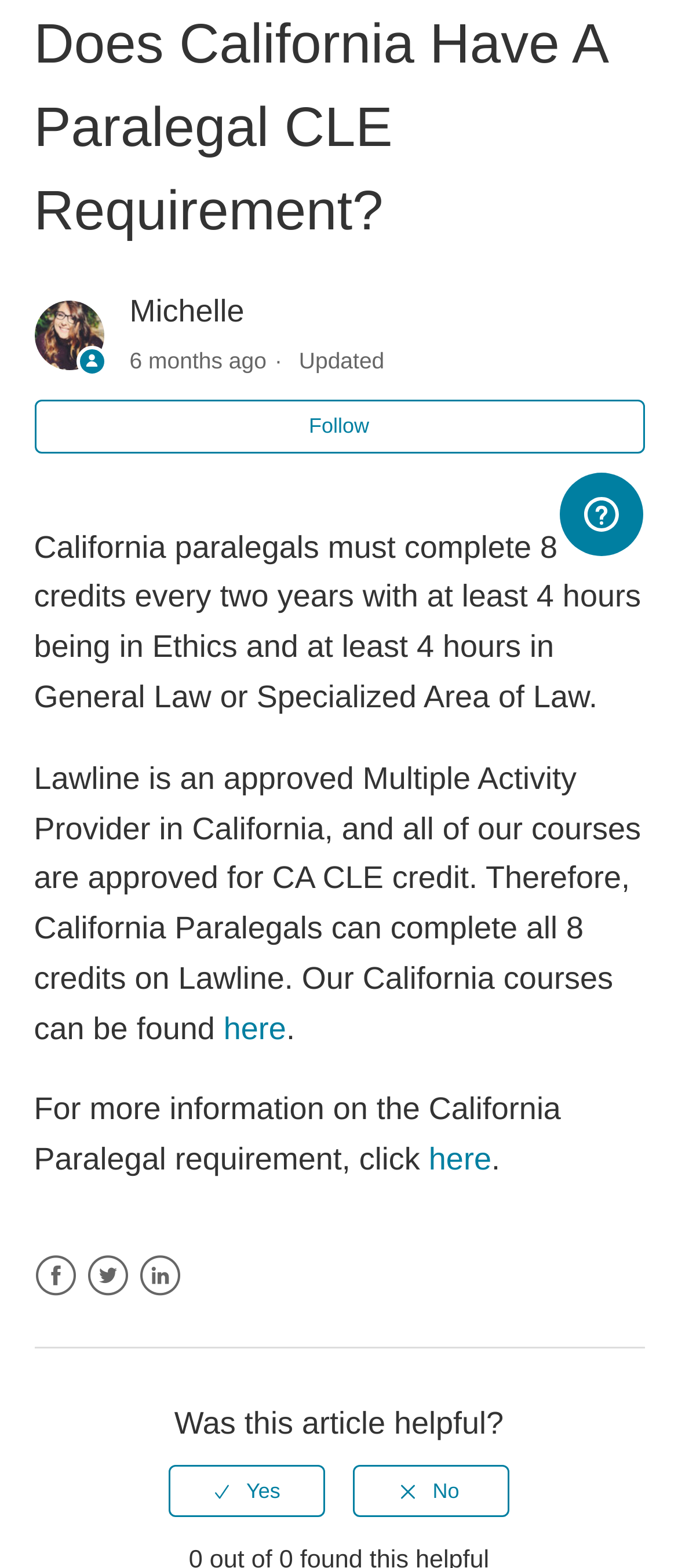Provide the bounding box coordinates, formatted as (top-left x, top-left y, bottom-right x, bottom-right y), with all values being floating point numbers between 0 and 1. Identify the bounding box of the UI element that matches the description: title="No"

[0.519, 0.934, 0.75, 0.968]